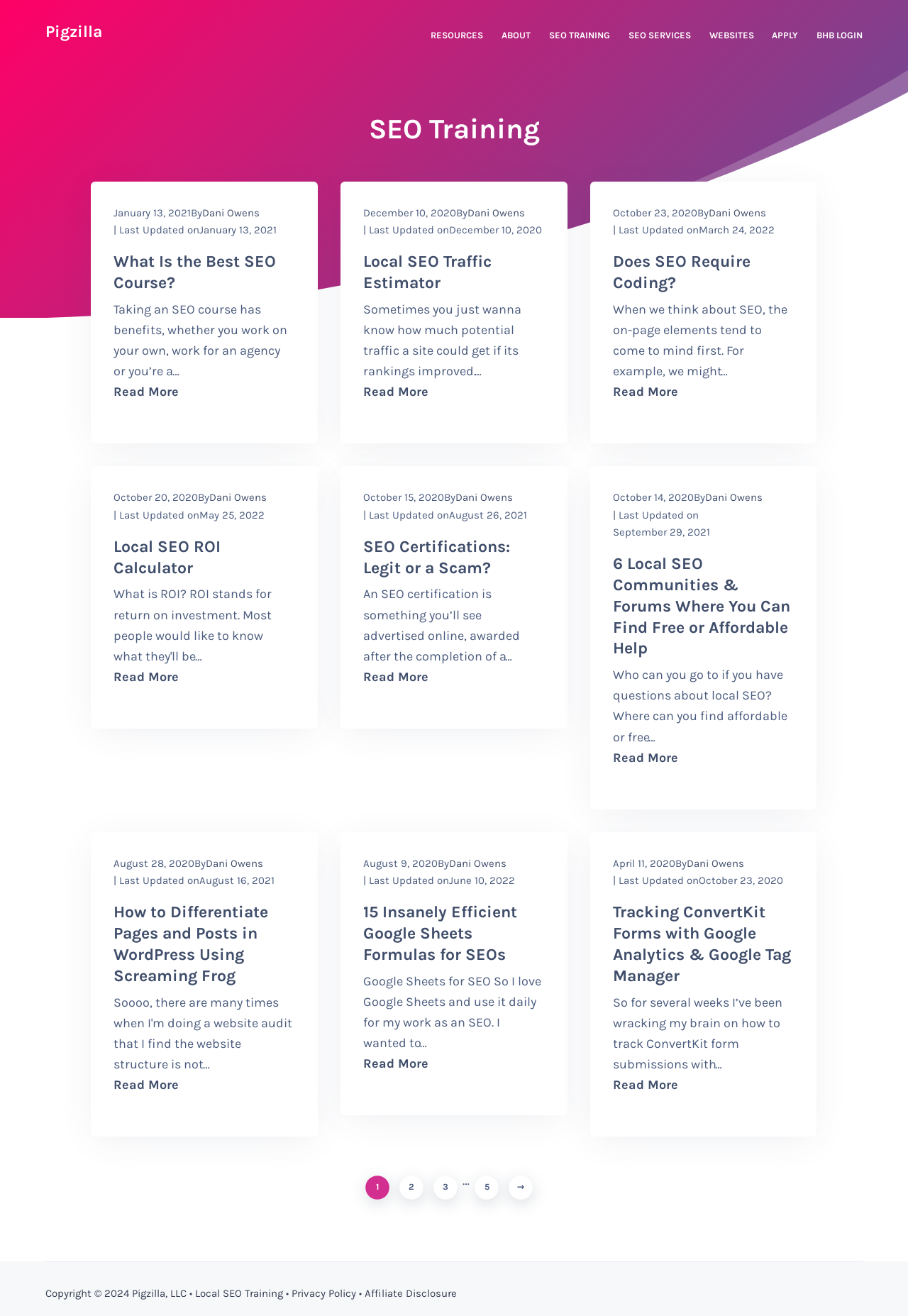Could you highlight the region that needs to be clicked to execute the instruction: "Visit LinkedIn page"?

None